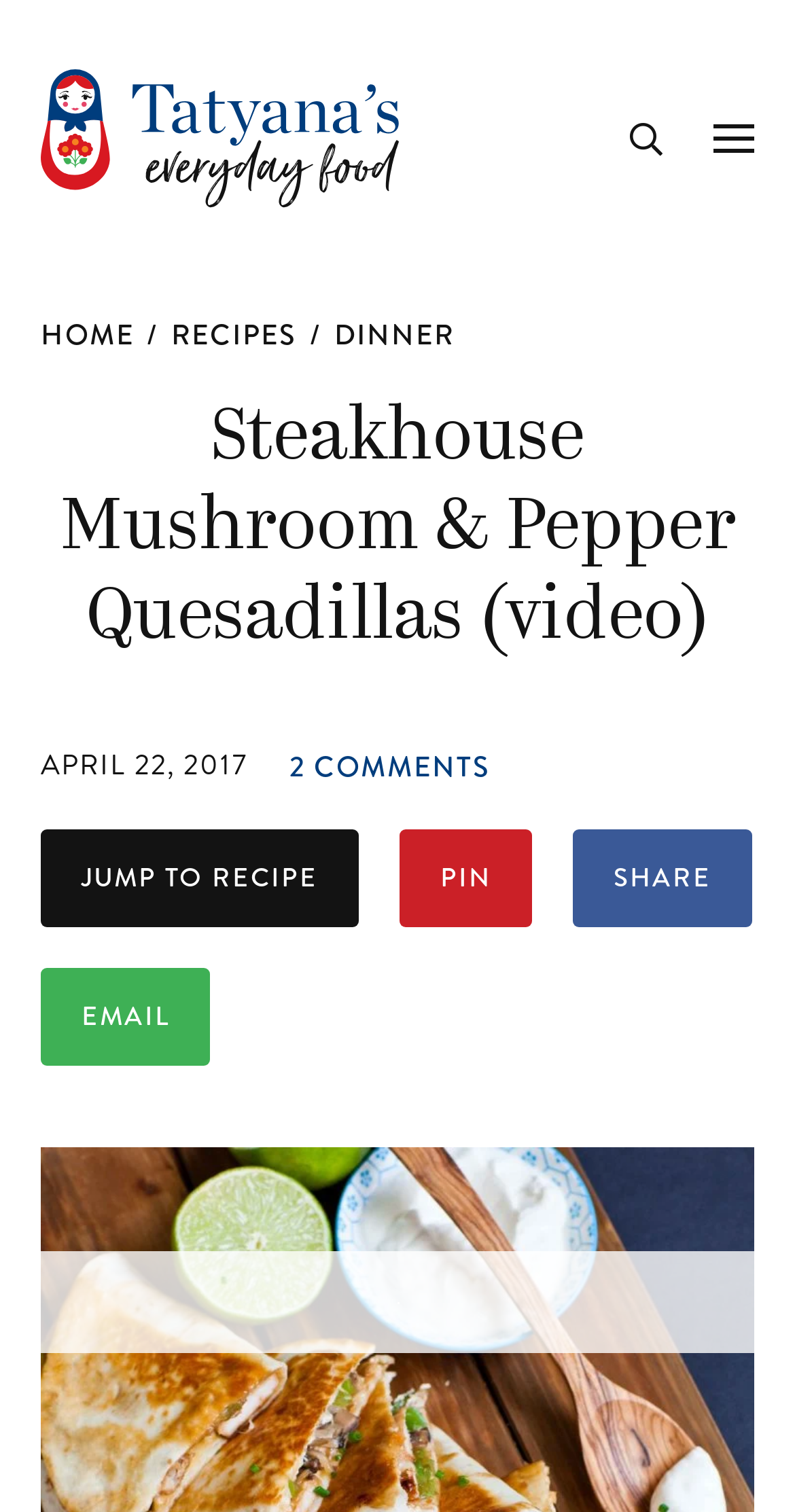Determine the bounding box coordinates of the clickable element to complete this instruction: "view comments". Provide the coordinates in the format of four float numbers between 0 and 1, [left, top, right, bottom].

[0.364, 0.493, 0.618, 0.52]